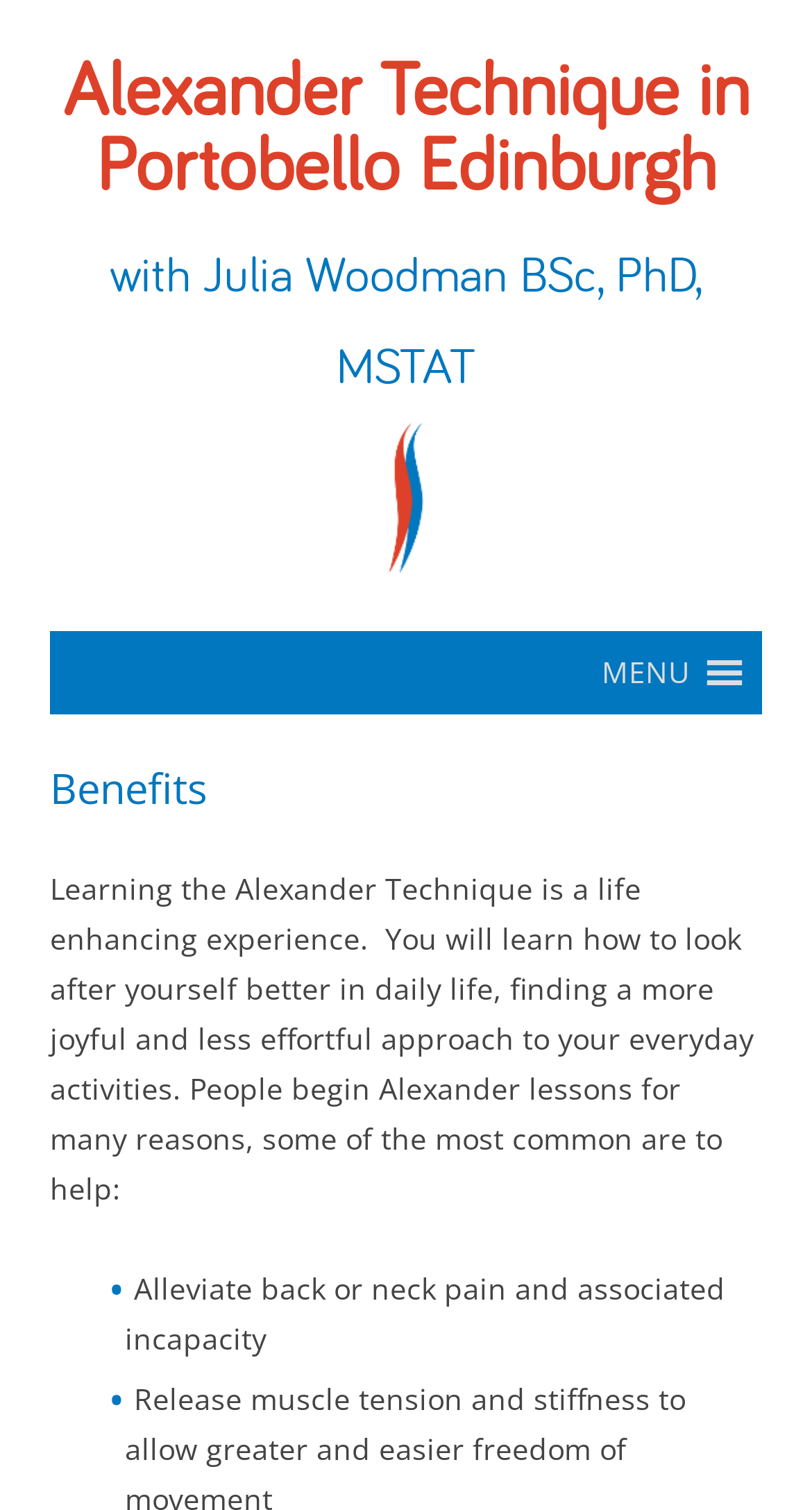Please find the bounding box for the UI component described as follows: "Alexander Technique in Portobello Edinburgh".

[0.062, 0.033, 0.938, 0.132]